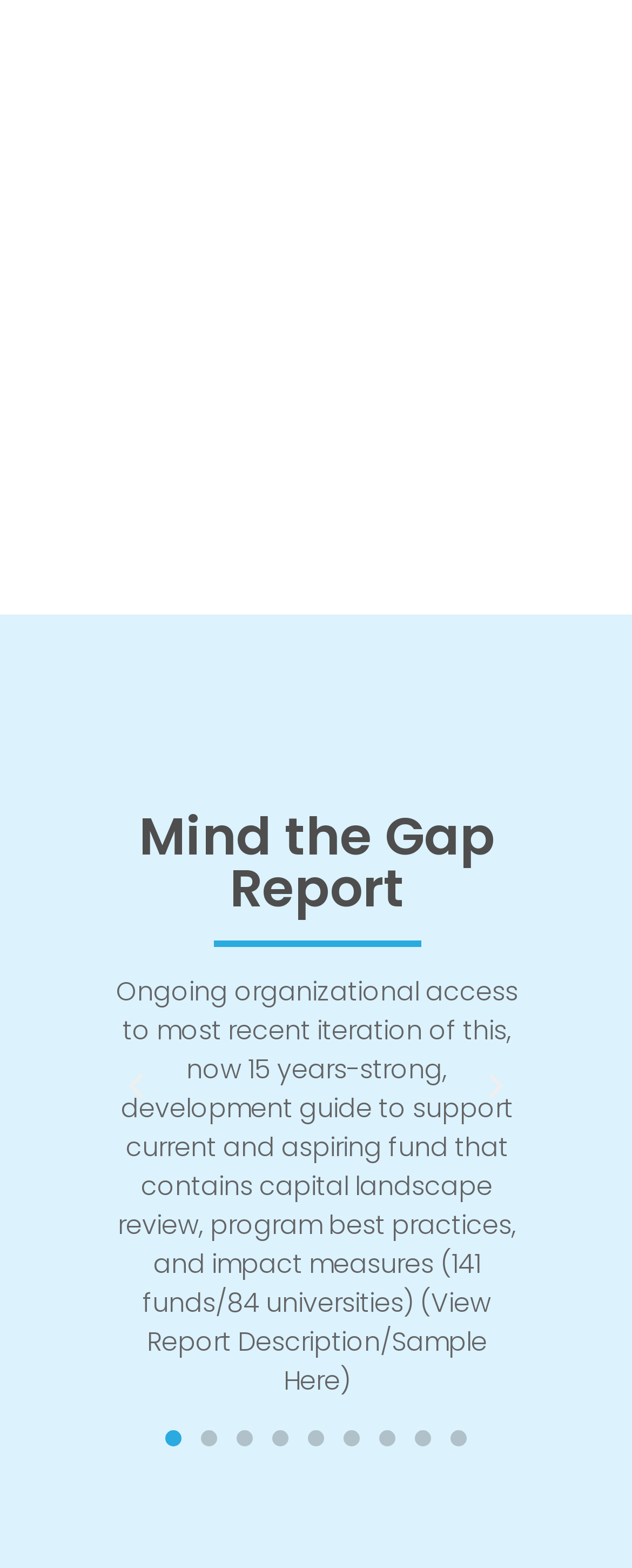Find the bounding box of the element with the following description: "Next". The coordinates must be four float numbers between 0 and 1, formatted as [left, top, right, bottom].

[0.759, 0.682, 0.81, 0.703]